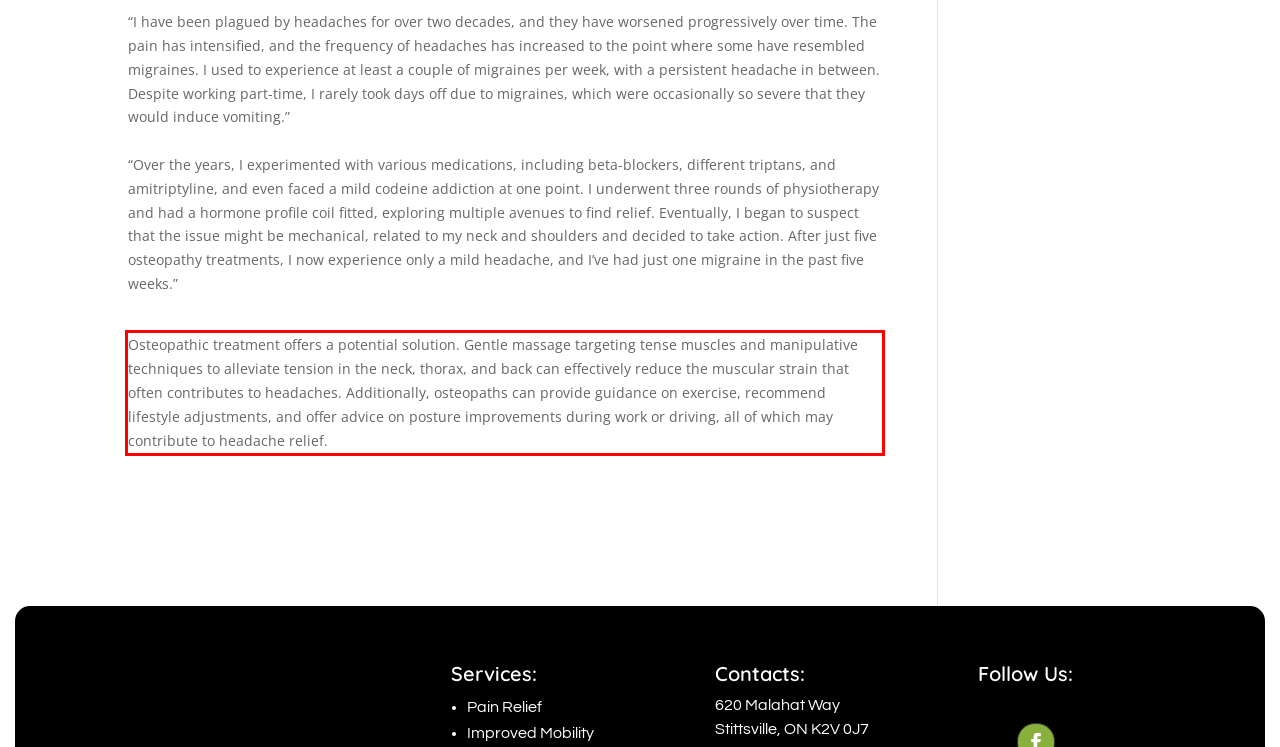With the given screenshot of a webpage, locate the red rectangle bounding box and extract the text content using OCR.

Osteopathic treatment offers a potential solution. Gentle massage targeting tense muscles and manipulative techniques to alleviate tension in the neck, thorax, and back can effectively reduce the muscular strain that often contributes to headaches. Additionally, osteopaths can provide guidance on exercise, recommend lifestyle adjustments, and offer advice on posture improvements during work or driving, all of which may contribute to headache relief.